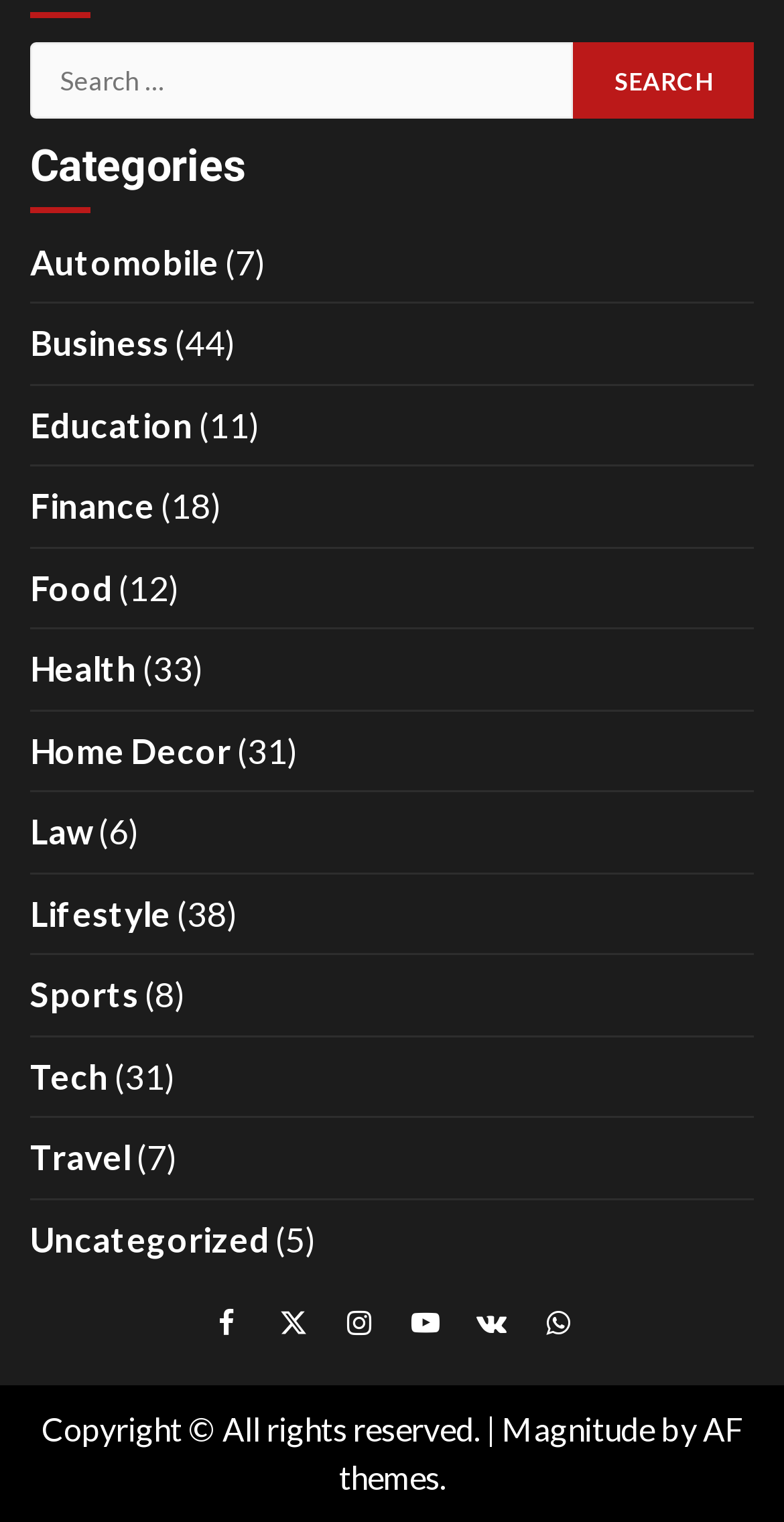Identify the bounding box coordinates for the region to click in order to carry out this instruction: "Click University of Birmingham Logo". Provide the coordinates using four float numbers between 0 and 1, formatted as [left, top, right, bottom].

None